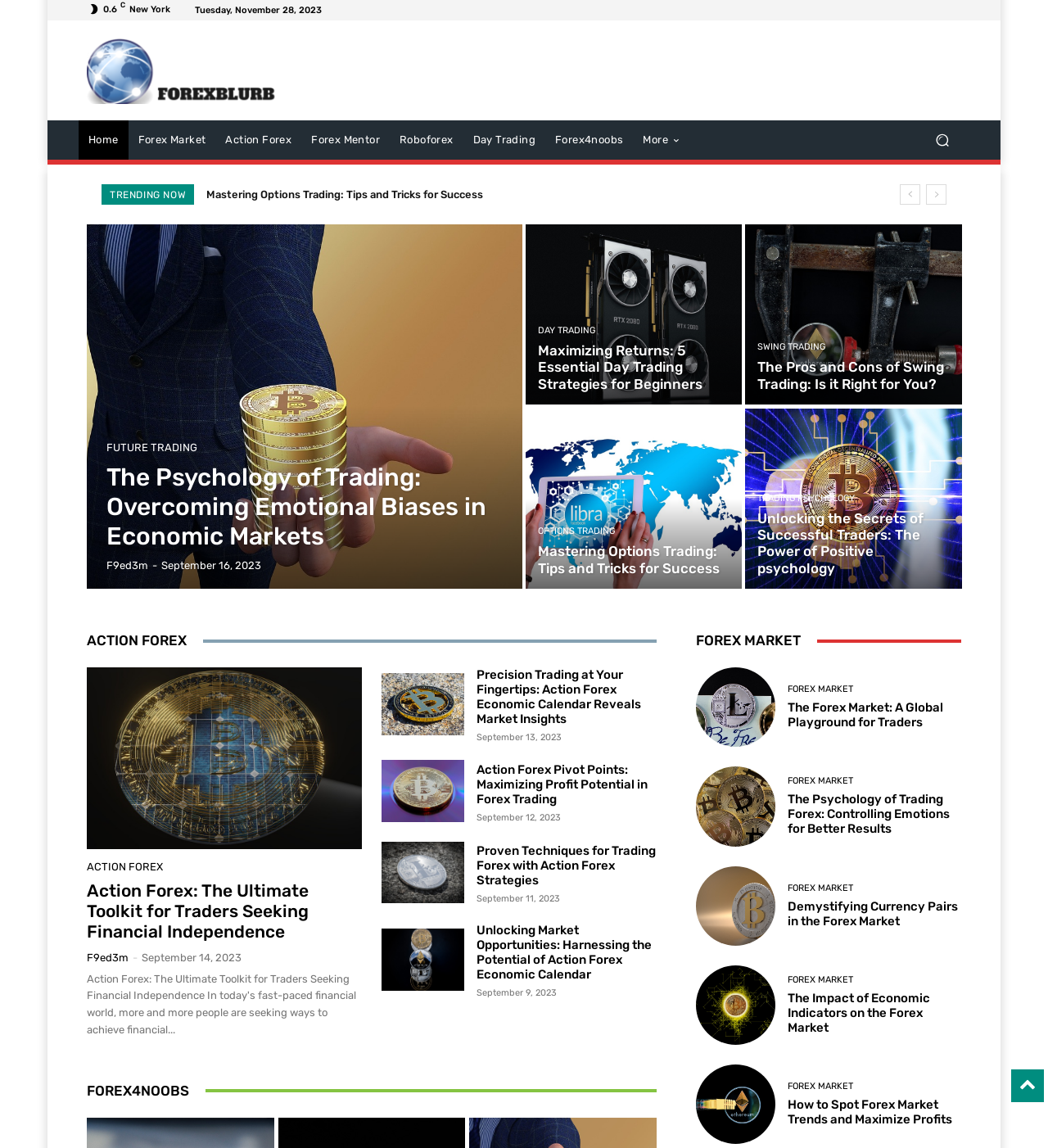Answer the question with a brief word or phrase:
What is the name of the section below the 'TRENDING NOW' heading?

Action Forex